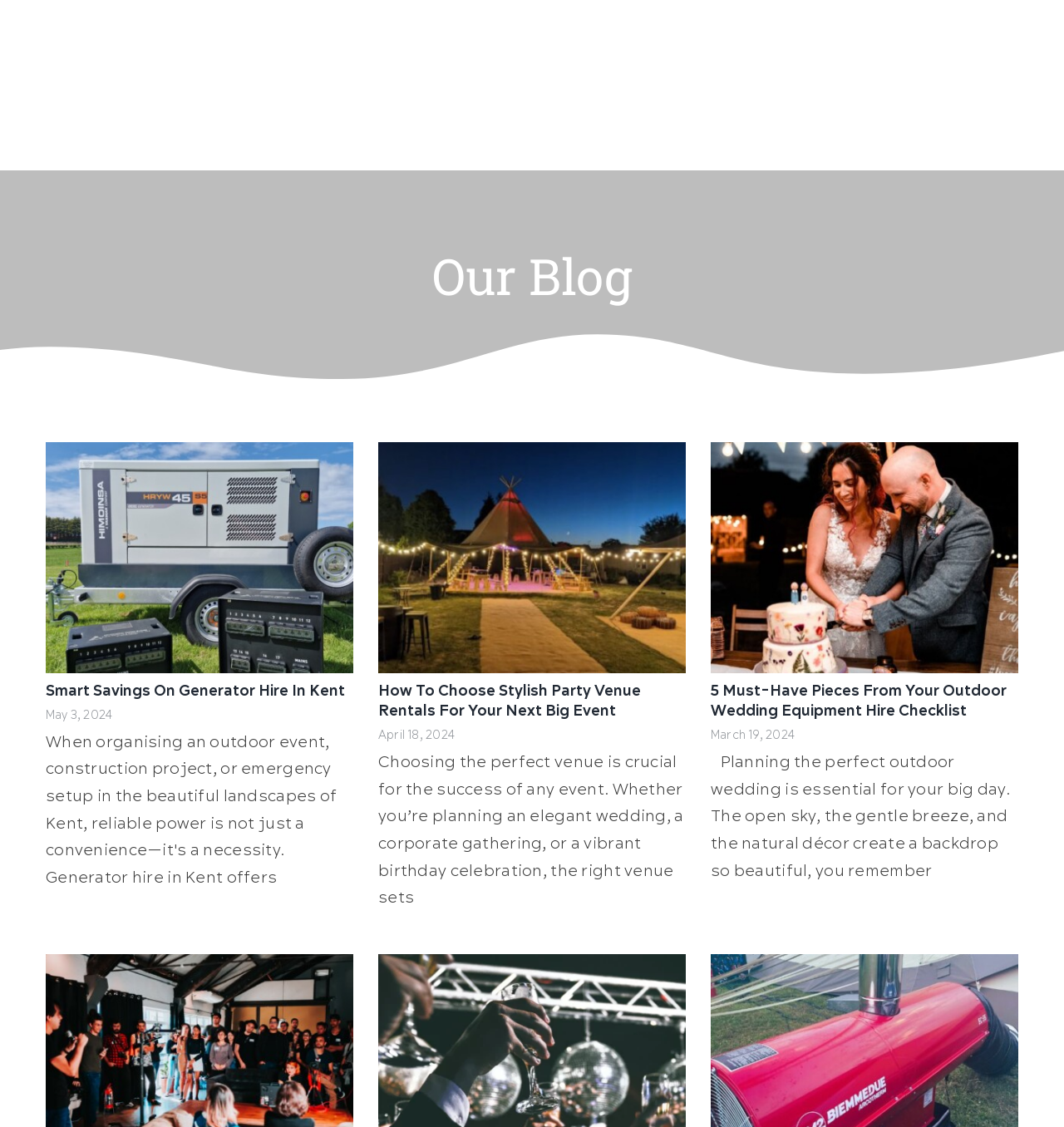Present a detailed account of what is displayed on the webpage.

The webpage is a blog page titled "Our Blog" from Christopher James Events. At the top, there is a heading with the title "Our Blog". Below the title, there is a large image that spans the entire width of the page.

On the left side, there is a section with a link to "Christopher James Event Generator" accompanied by a smaller image. Below this, there is a heading "Smart Savings On Generator Hire In Kent" followed by a date "May 3, 2024".

On the right side, there is another section with a link to "Stylish Party Venue Rentals" accompanied by a smaller image. Below this, there is a heading "How To Choose Stylish Party Venue Rentals For Your Next Big Event" followed by a date "April 18, 2024". This section also contains a block of text that discusses the importance of choosing the right venue for an event.

Further down the page, there are three more sections, each with a link to a different article. The first section has a link to "5 Must-Have Pieces from Your Outdoor Wedding Equipment Hire Checklist" accompanied by a smaller image. The second section has a link to "Why Choose Us for Sound Equipment Rental for Conferences". The third section has links to "best event equipment for hire" and "Portable Event Heaters".

At the very bottom of the page, there is a link to "Go to Top" with an arrow icon.